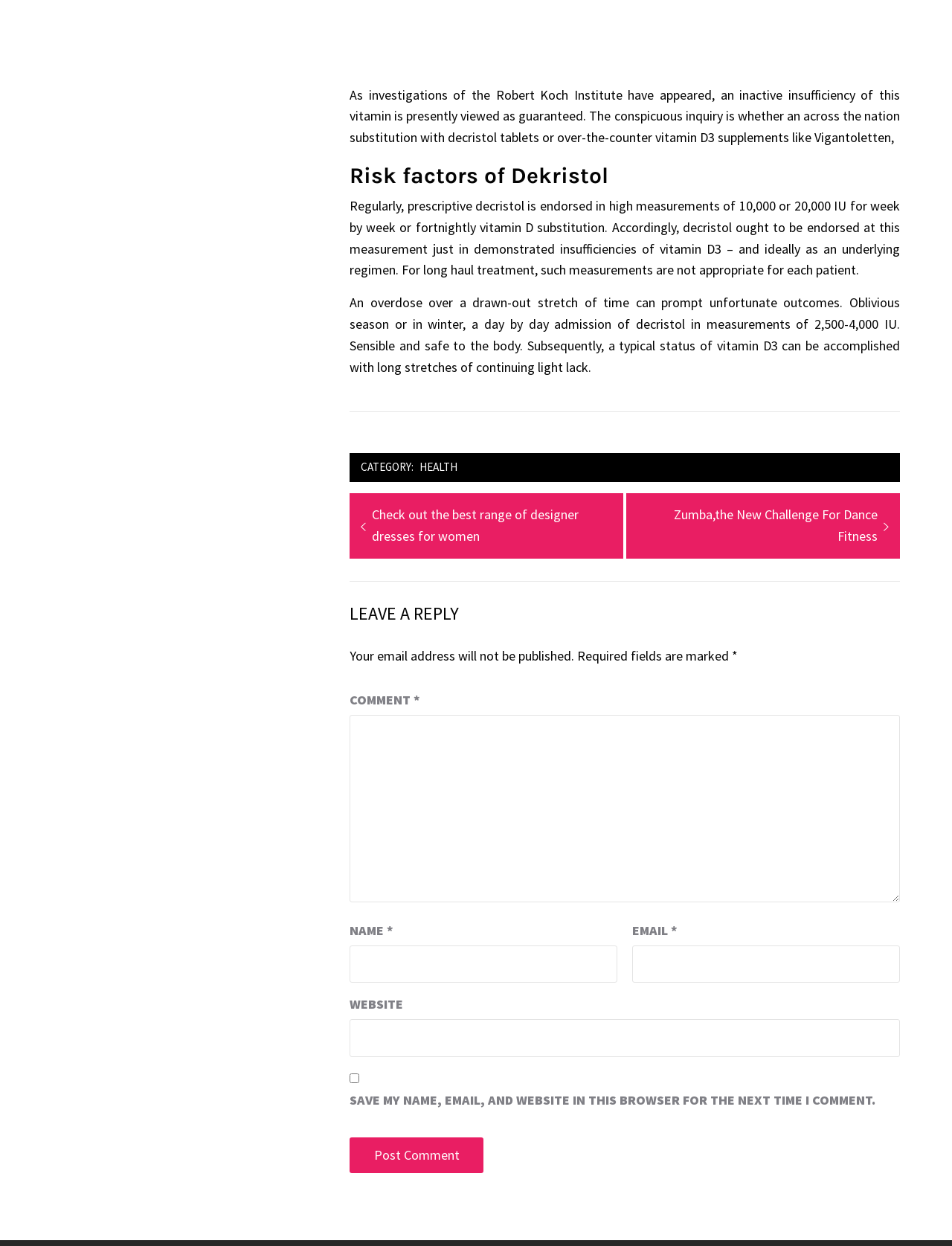Determine the bounding box coordinates for the region that must be clicked to execute the following instruction: "Click the 'Post Comment' button".

[0.367, 0.913, 0.508, 0.942]